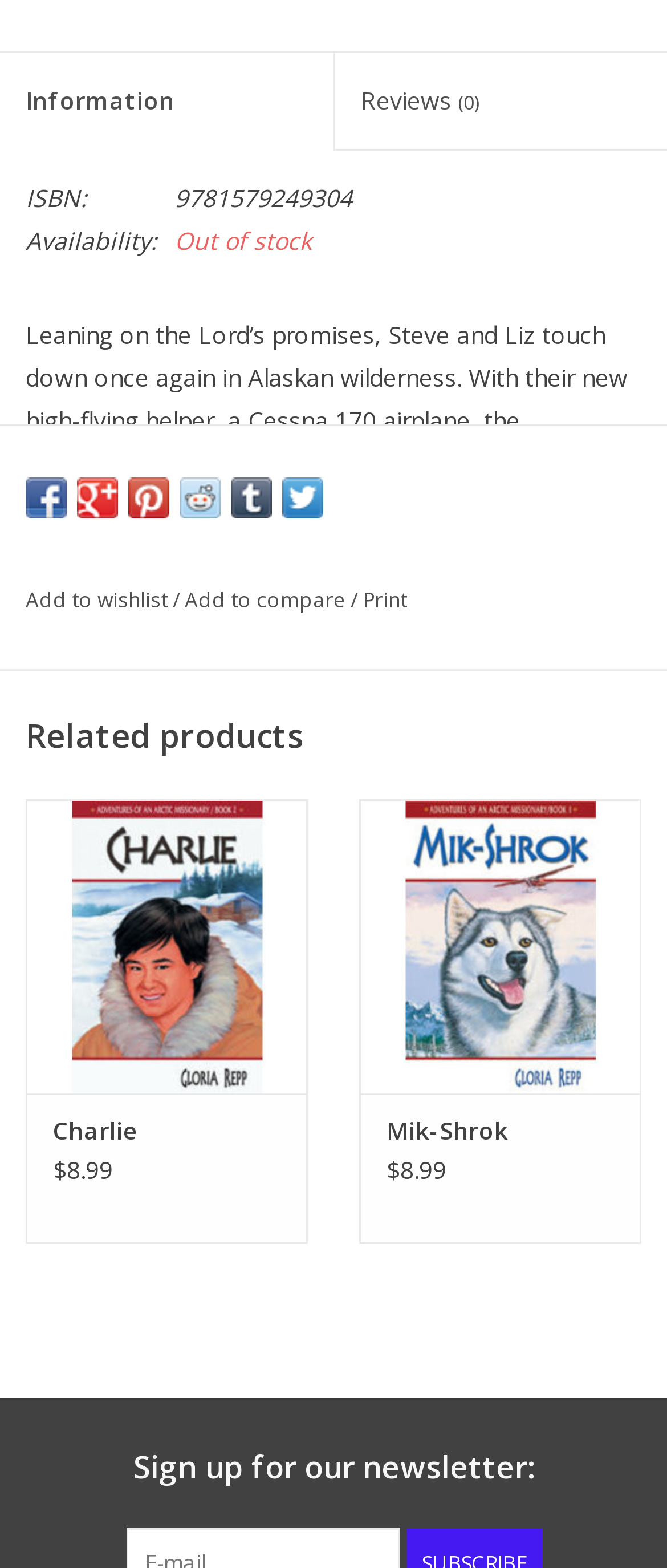What is the status of the book's availability?
Provide an in-depth and detailed answer to the question.

The availability of the book can be found in the table layout, where it is listed as 'Availability:' with the value 'Out of stock'.